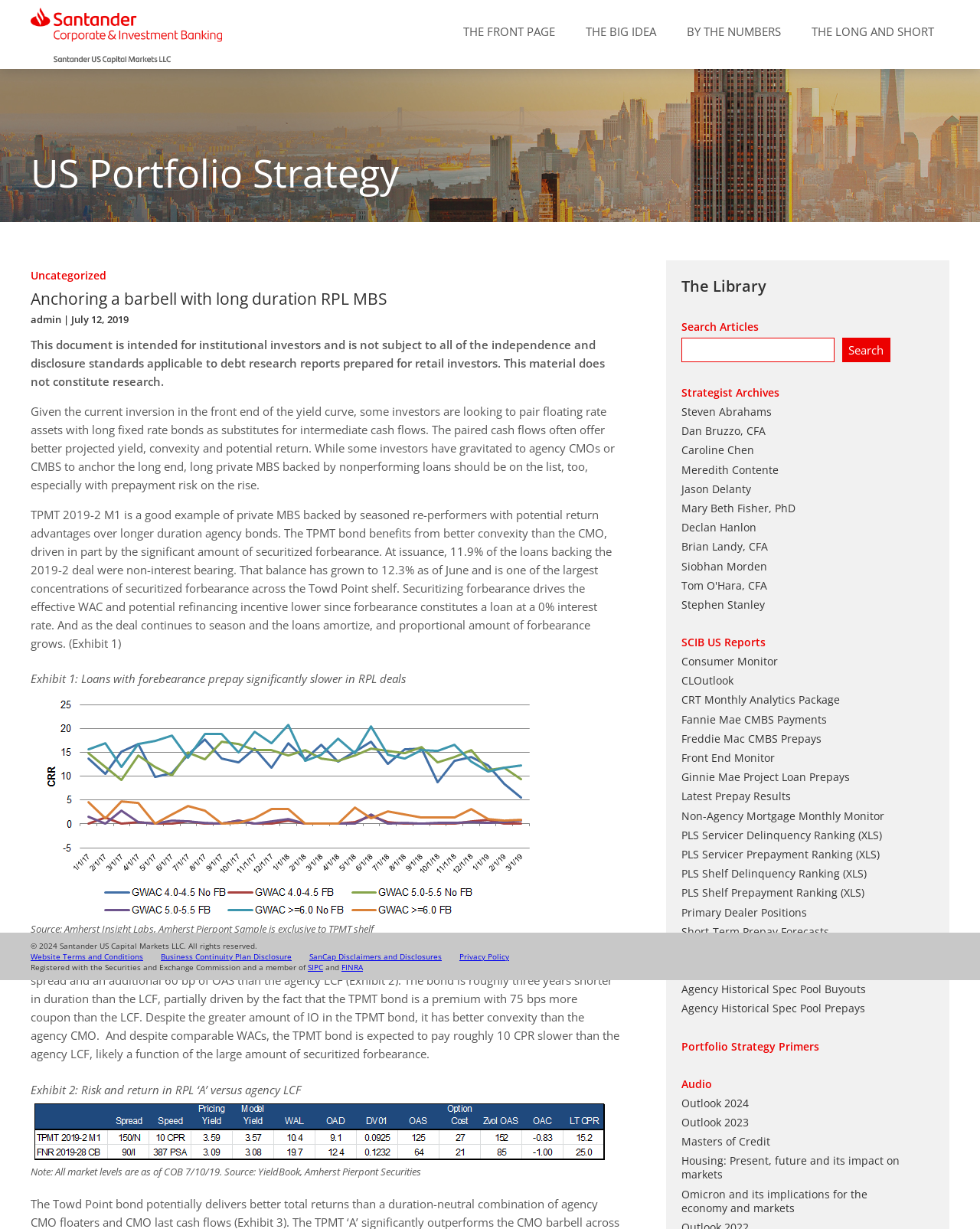What is the purpose of the search bar?
Using the information from the image, provide a comprehensive answer to the question.

The question is asking for the purpose of the search bar. By looking at the webpage, we can see that the heading 'Search Articles' is present near the search bar, which suggests that the purpose of the search bar is to search for articles.